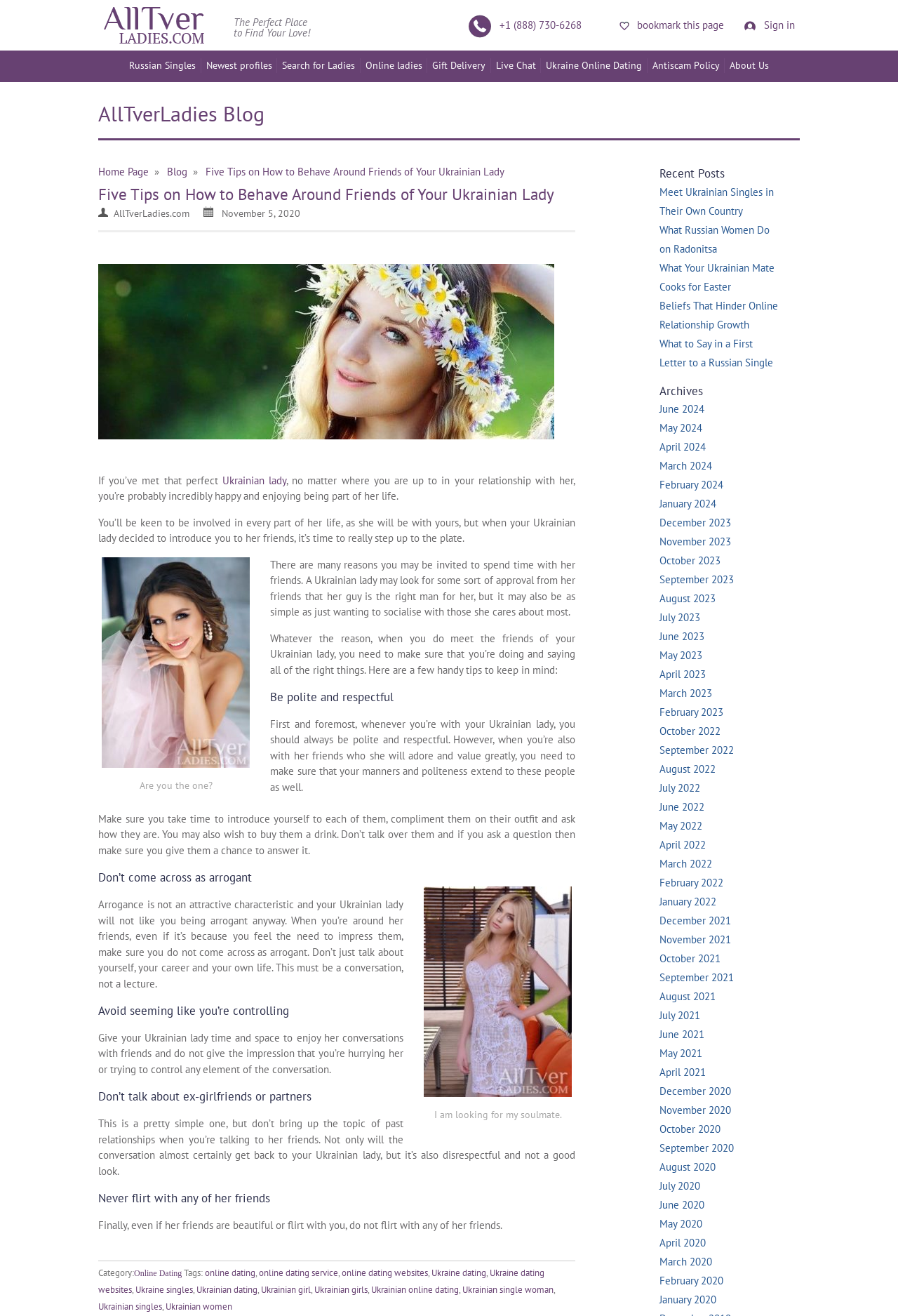Please identify the bounding box coordinates of the element I need to click to follow this instruction: "Click on 'Sign in'".

[0.829, 0.014, 0.885, 0.024]